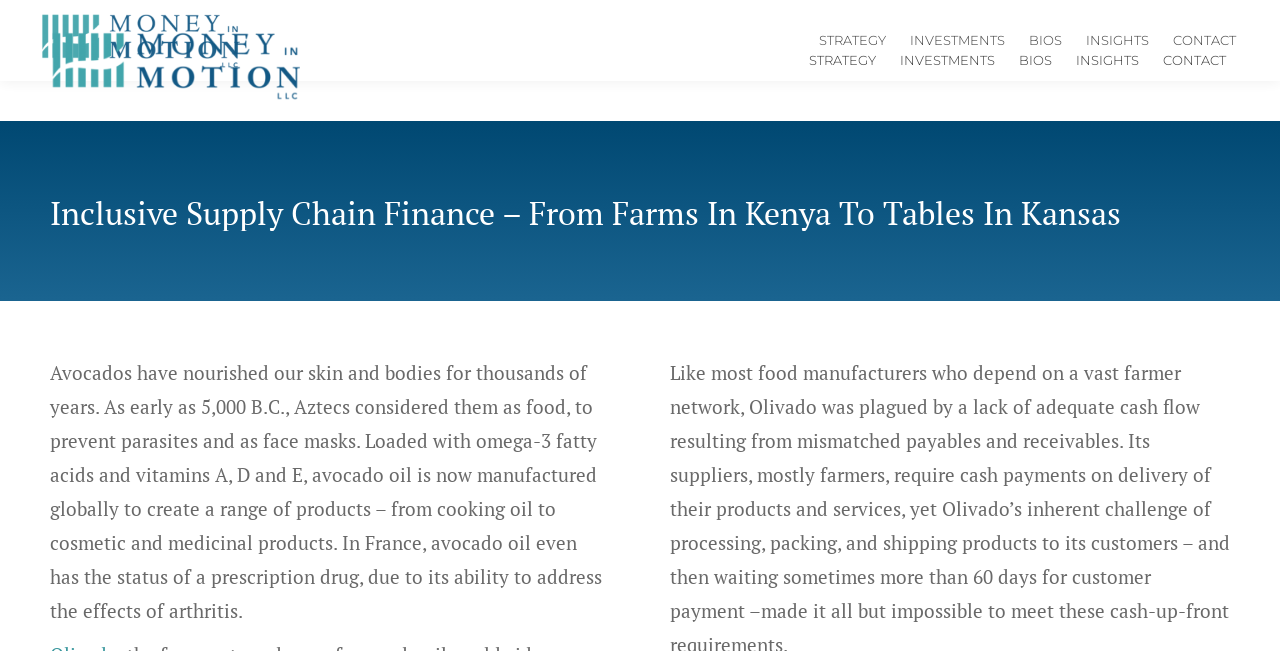What is the company name in the top-left corner?
Using the visual information, answer the question in a single word or phrase.

Money in Motion, LLC